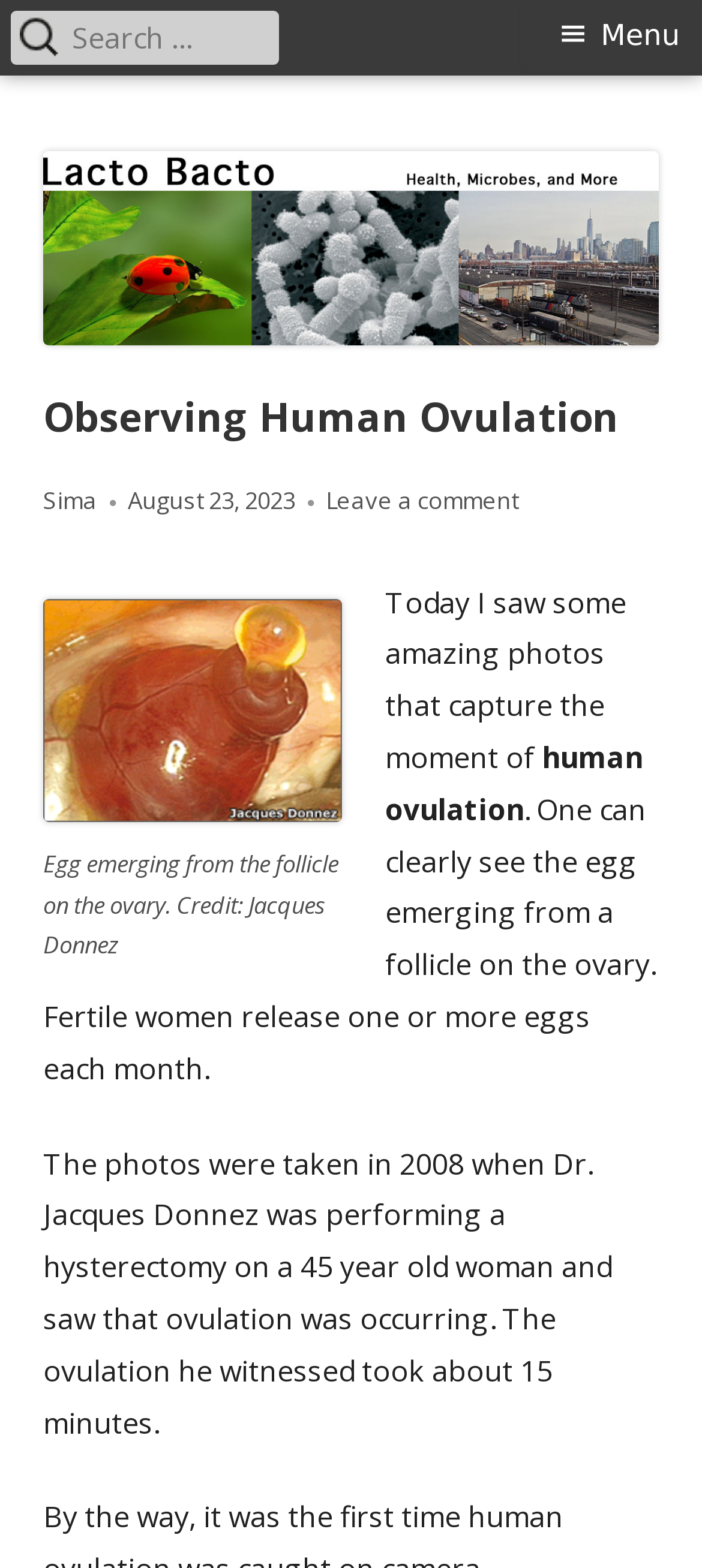Use the details in the image to answer the question thoroughly: 
What is the author of the article?

The author's name can be found in the article's metadata, specifically in the 'Author' section, where it is written as 'Sima'.